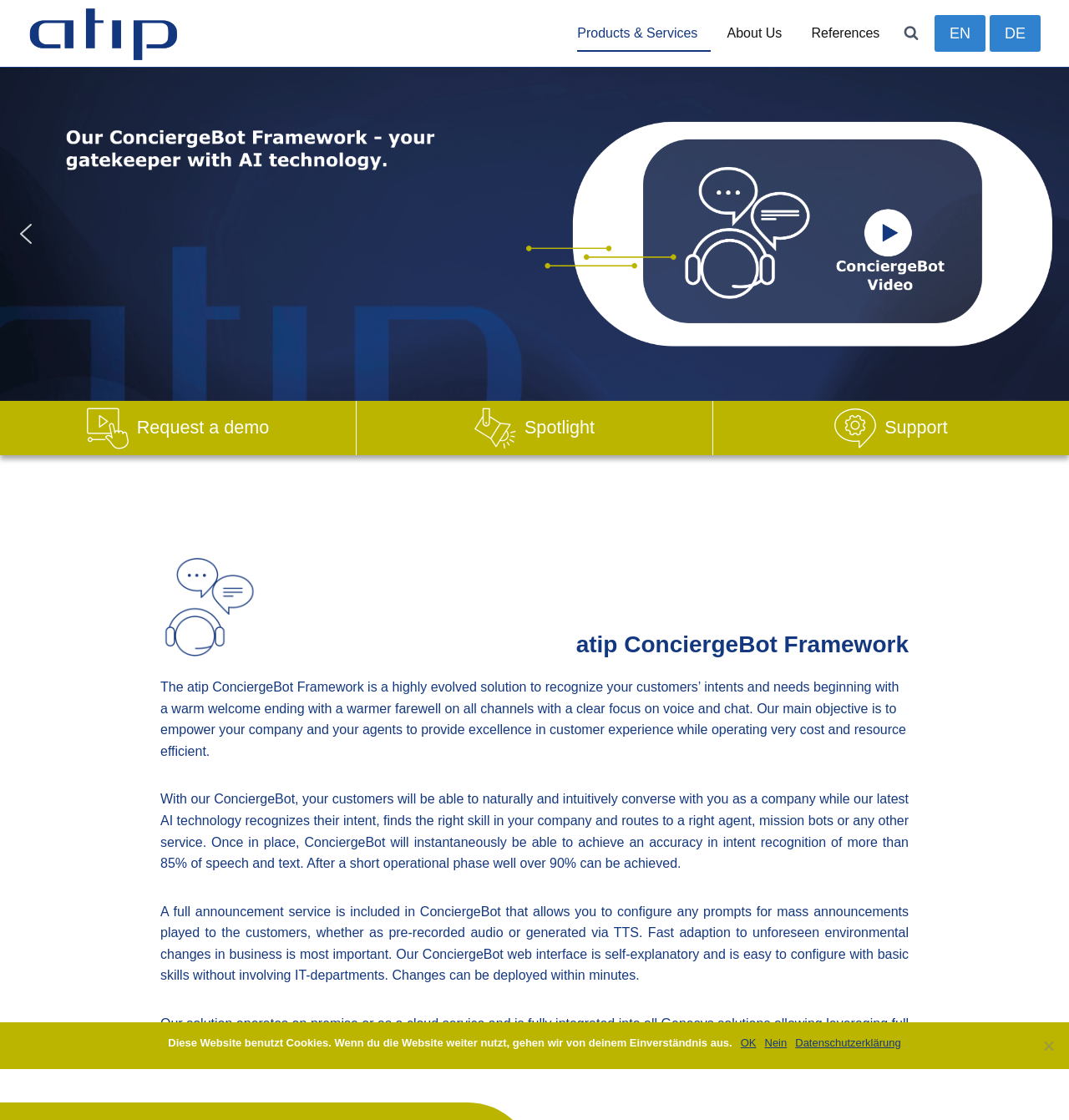Determine the bounding box coordinates of the clickable element to complete this instruction: "Click the atip logo". Provide the coordinates in the format of four float numbers between 0 and 1, [left, top, right, bottom].

[0.019, 0.0, 0.175, 0.06]